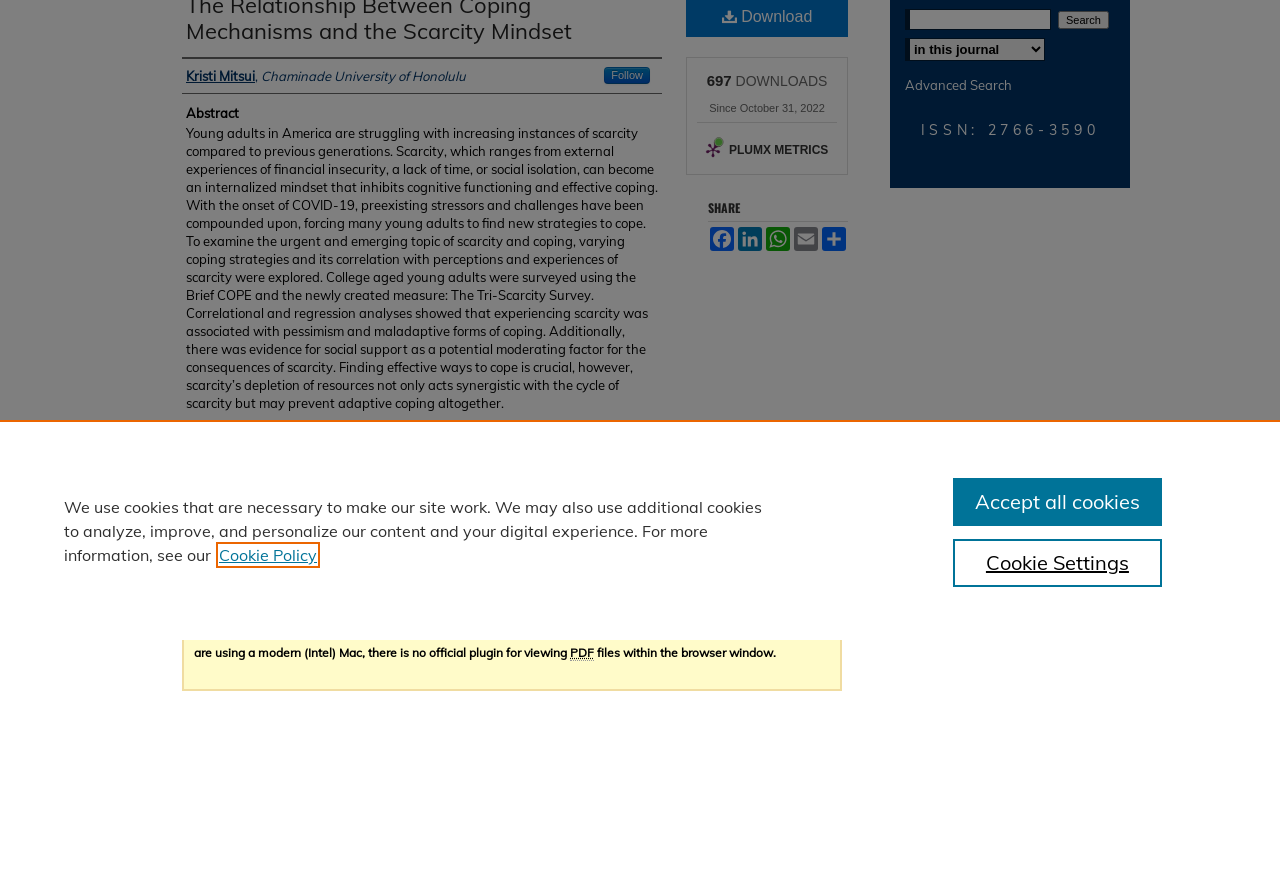Identify the bounding box coordinates of the HTML element based on this description: "Download".

[0.191, 0.661, 0.235, 0.678]